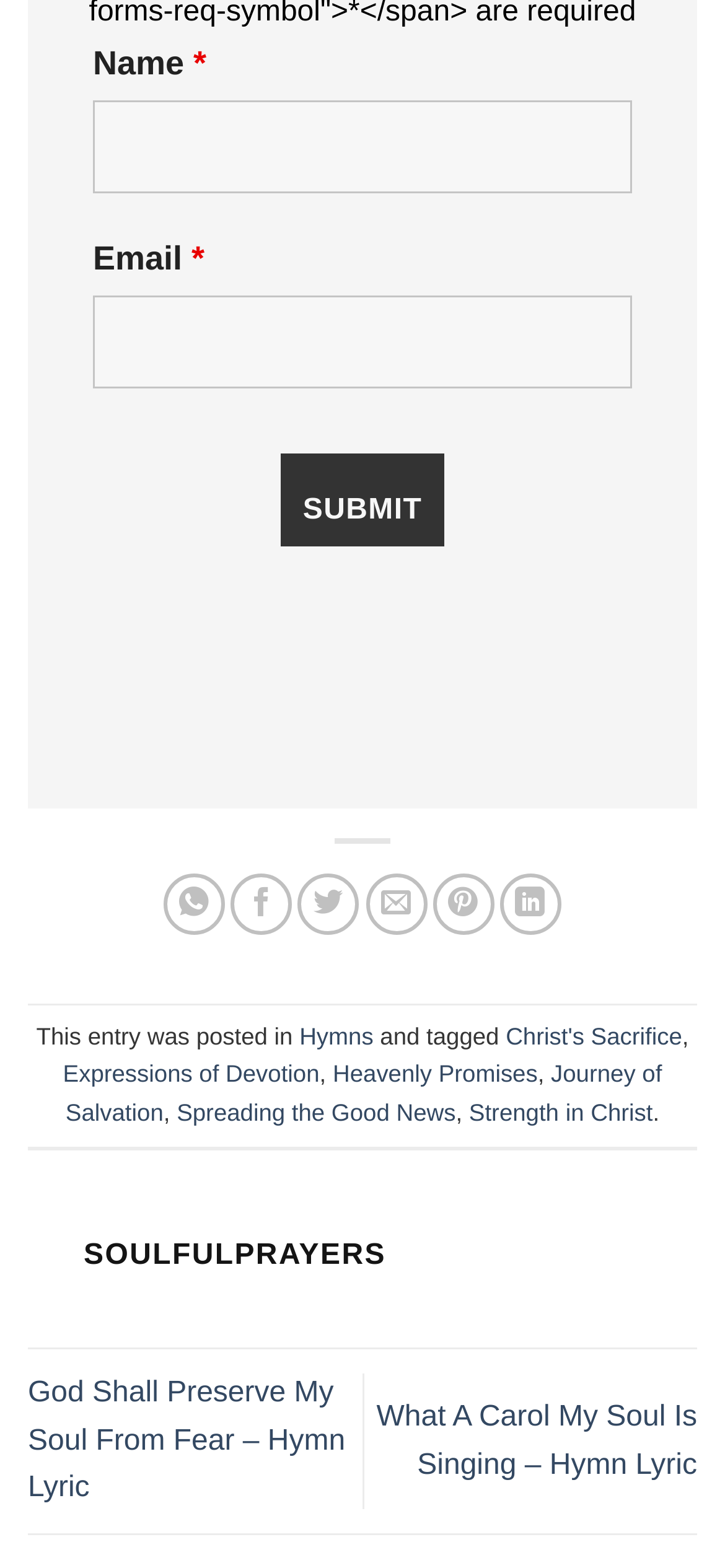Give a concise answer using one word or a phrase to the following question:
How many hymn lyrics are linked on the webpage?

2